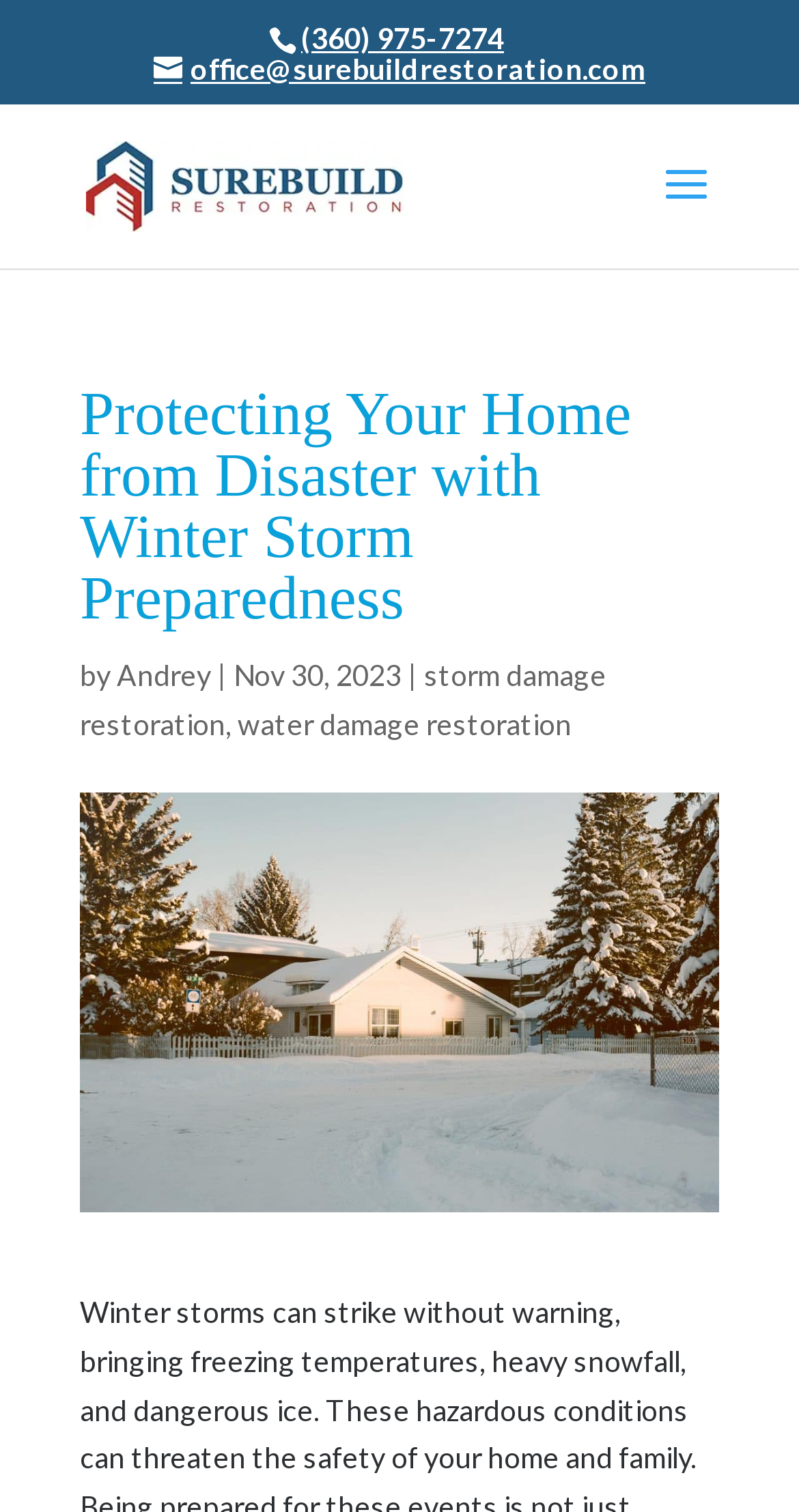Locate the UI element described by Defining calculation fields in the provided webpage screenshot. Return the bounding box coordinates in the format (top-left x, top-left y, bottom-right x, bottom-right y), ensuring all values are between 0 and 1.

None